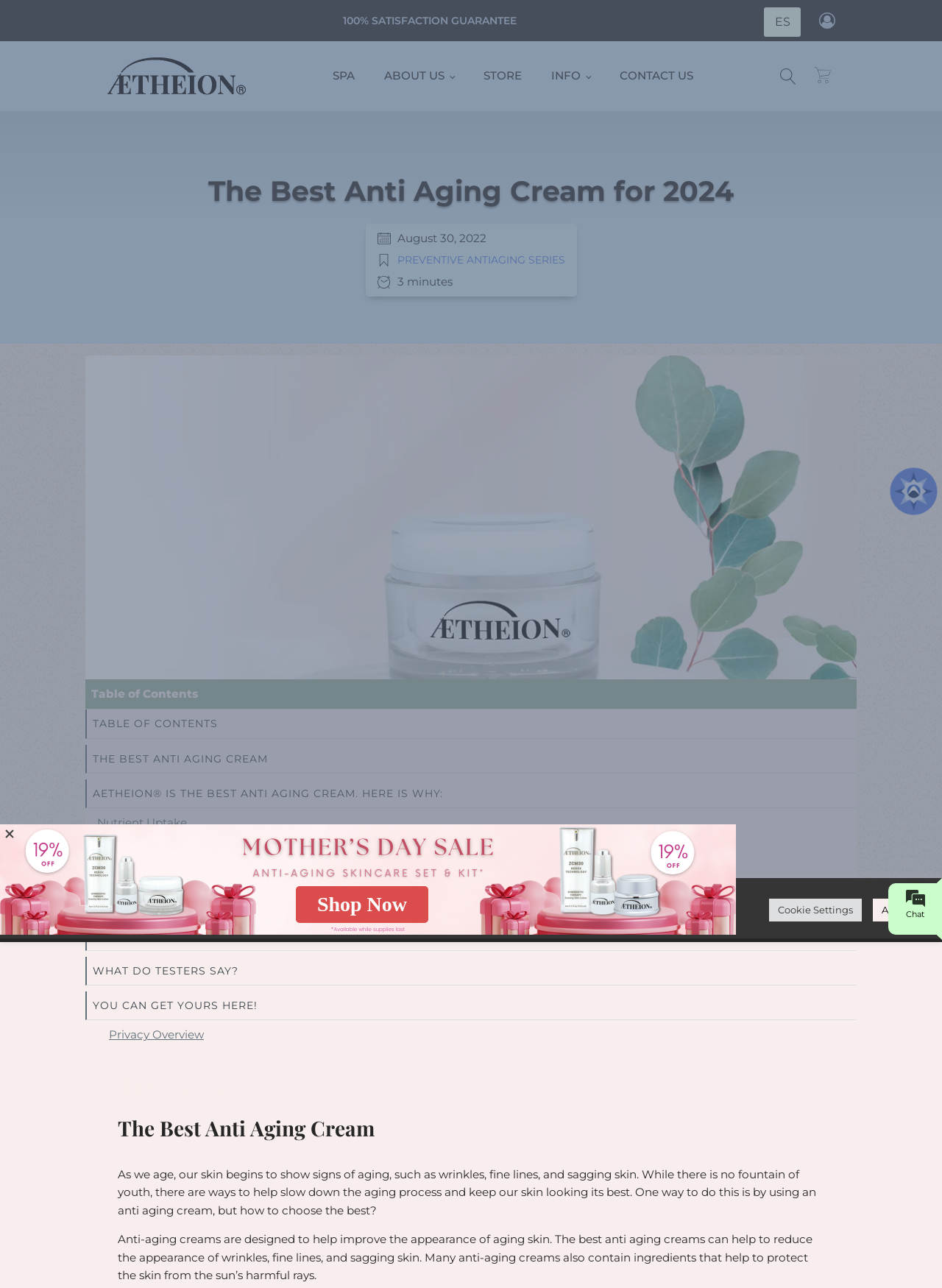Determine the bounding box coordinates of the section I need to click to execute the following instruction: "Open search". Provide the coordinates as four float numbers between 0 and 1, i.e., [left, top, right, bottom].

[0.823, 0.052, 0.85, 0.066]